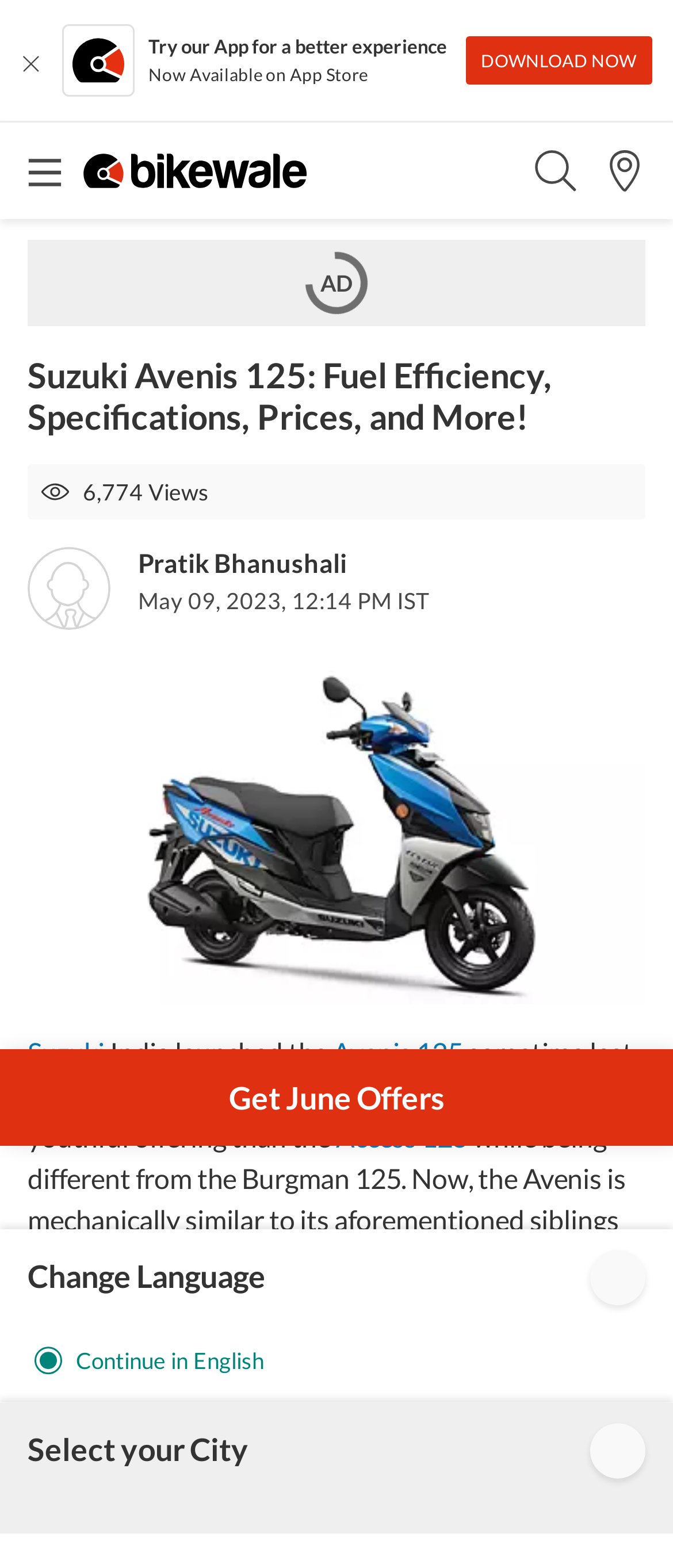Answer the question in a single word or phrase:
Who is the author of the article?

Pratik Bhanushali